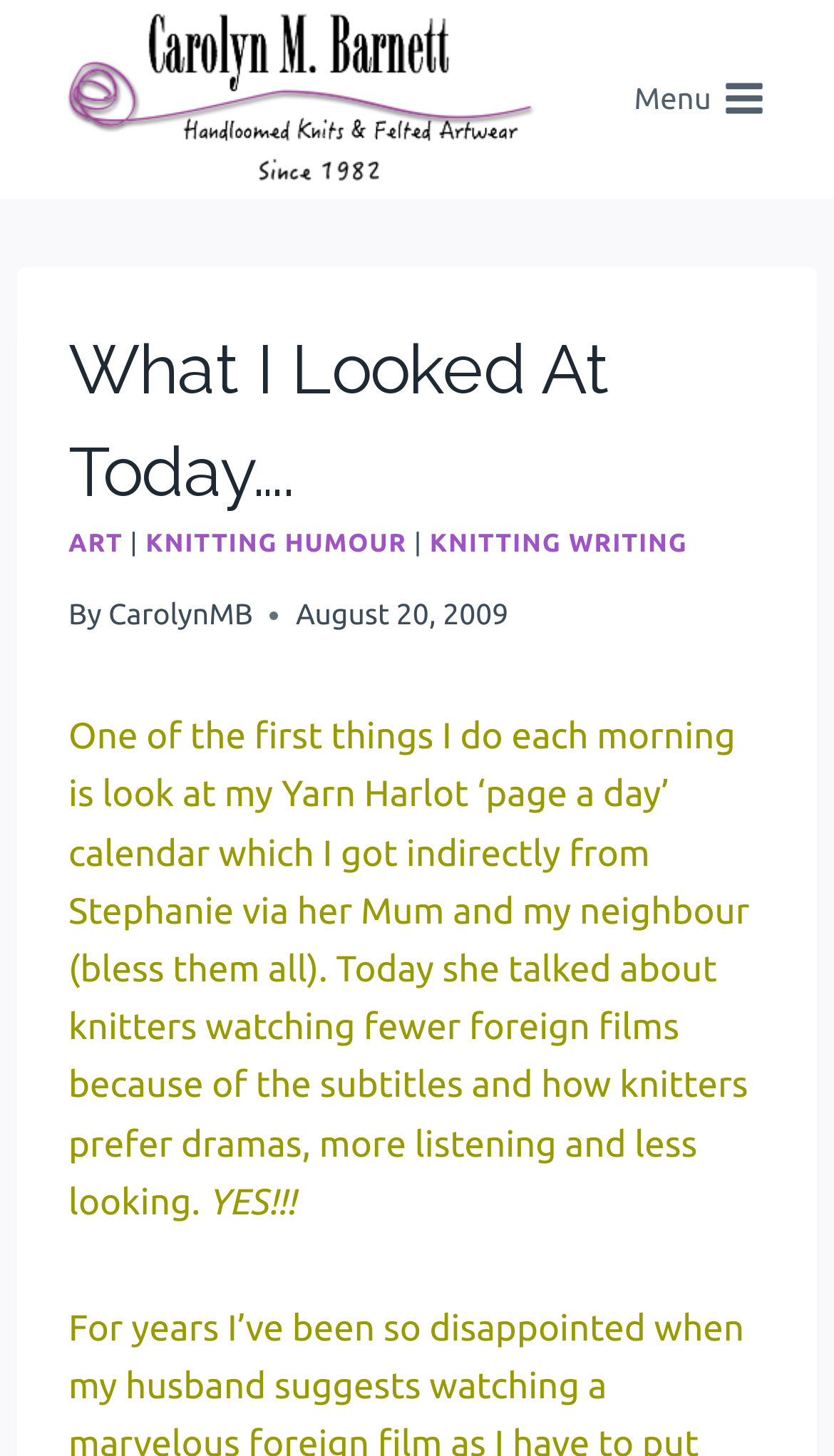Identify and extract the main heading from the webpage.

What I Looked At Today….